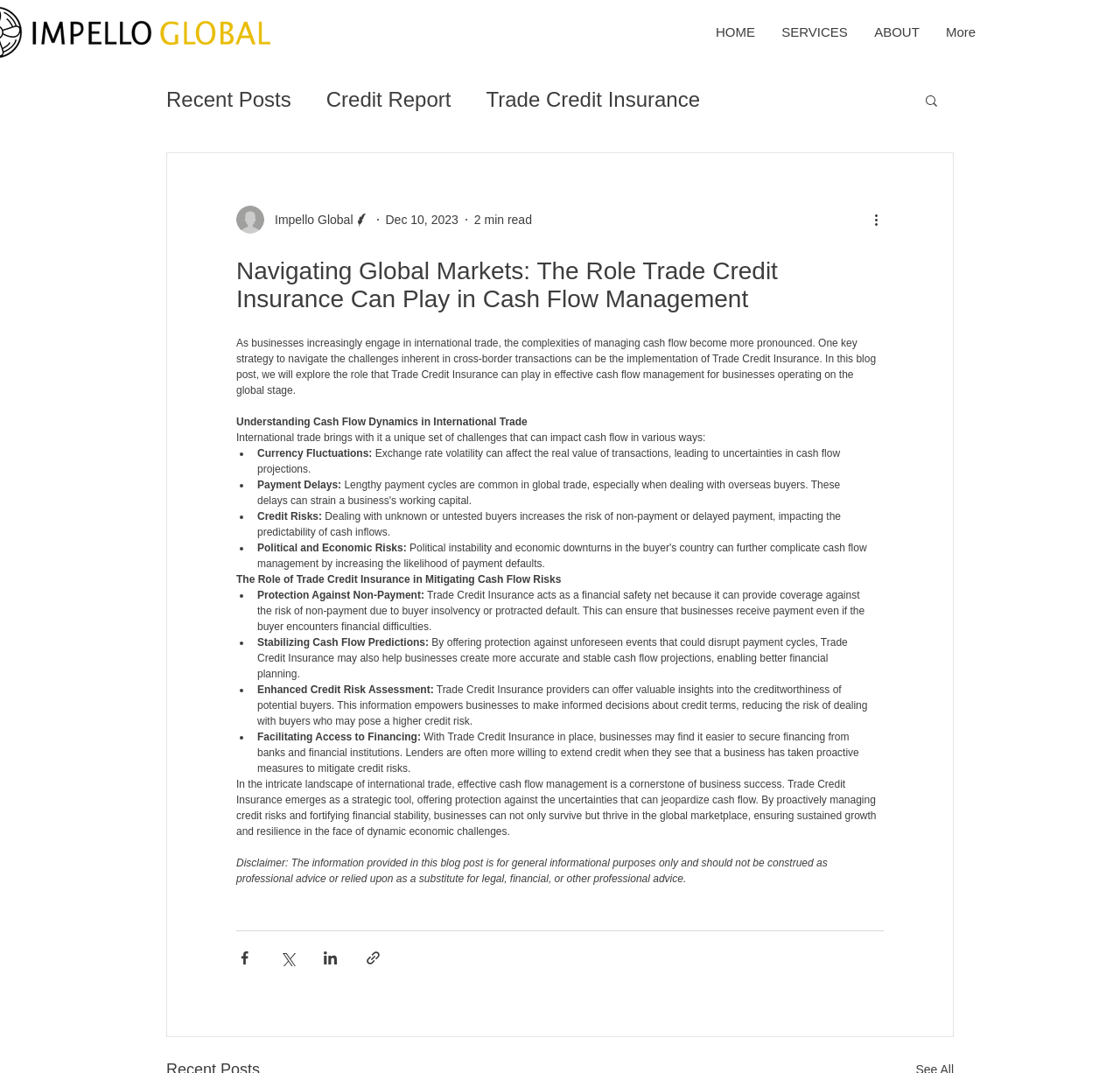Determine the bounding box coordinates of the clickable element necessary to fulfill the instruction: "Click on the HOME link". Provide the coordinates as four float numbers within the 0 to 1 range, i.e., [left, top, right, bottom].

[0.627, 0.018, 0.686, 0.042]